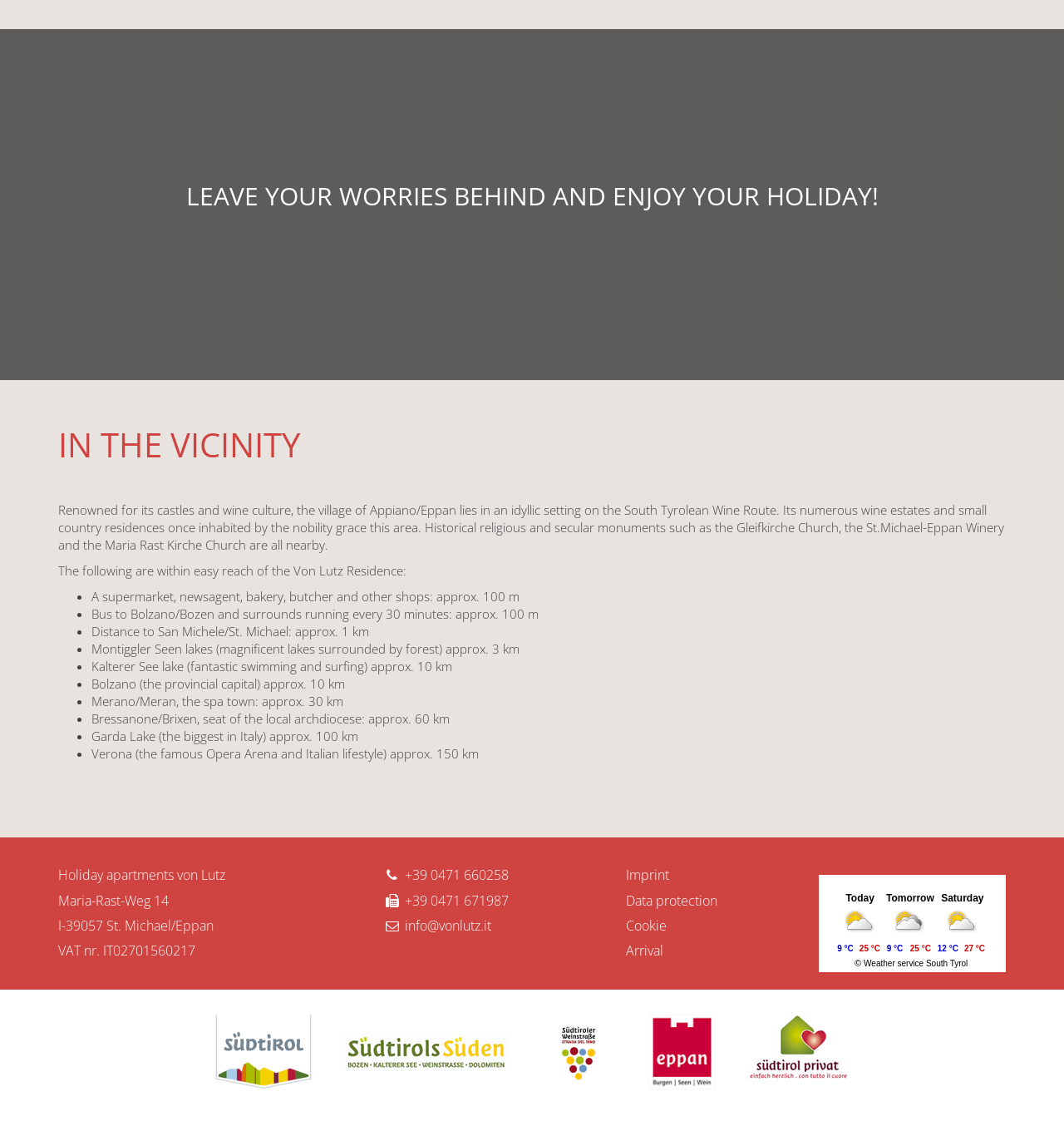What is the name of the holiday apartments?
Please answer the question with a single word or phrase, referencing the image.

Von Lutz